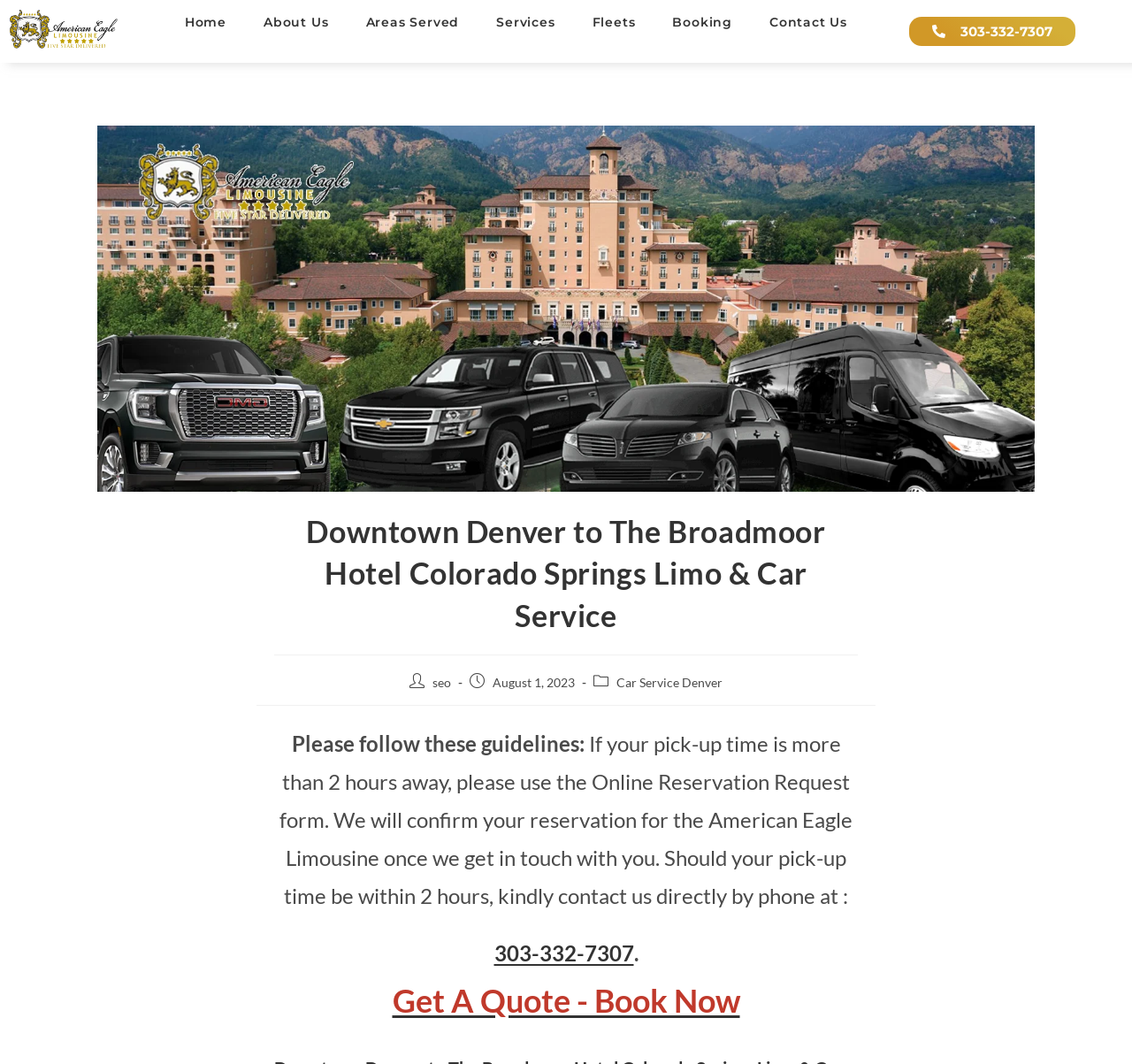What is the recommended action if the pick-up time is within 2 hours?
From the screenshot, supply a one-word or short-phrase answer.

Contact us directly by phone